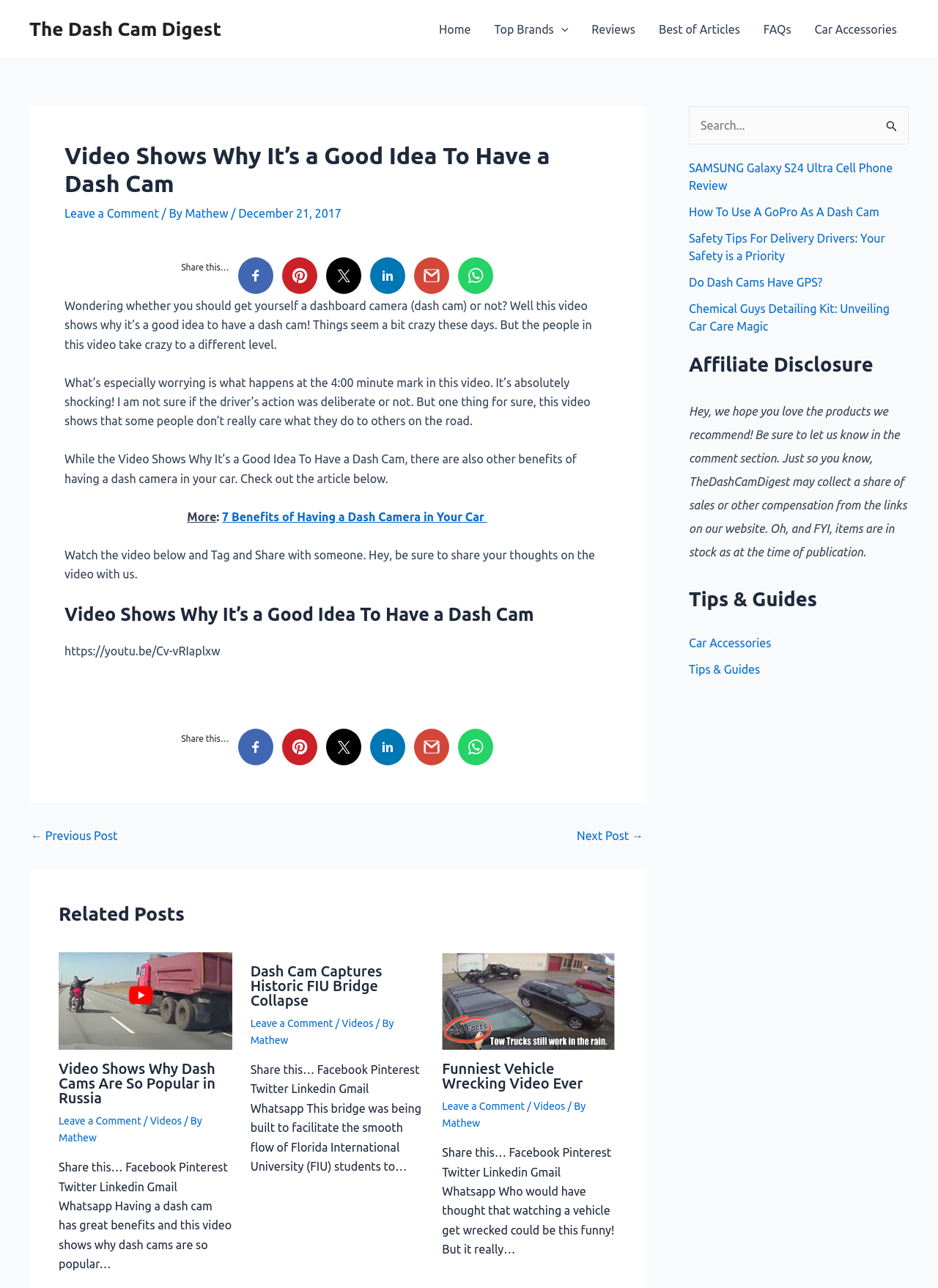Kindly respond to the following question with a single word or a brief phrase: 
What happens at the 4:00 minute mark in the video?

Something shocking